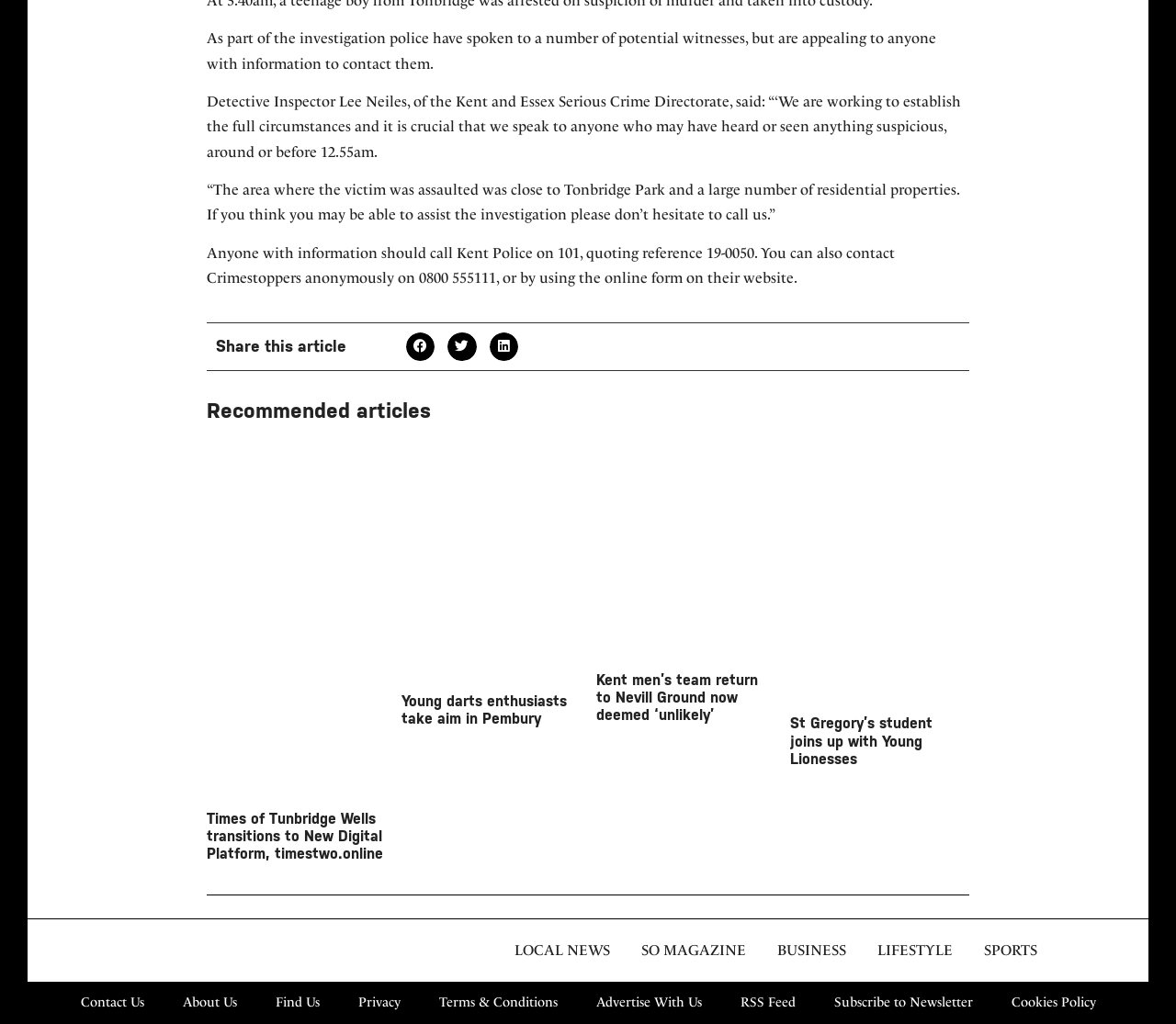What is the phone number to contact Crimestoppers anonymously?
Provide a detailed and well-explained answer to the question.

The webpage mentions that anyone with information can also contact Crimestoppers anonymously on 0800 555111, which is the phone number to contact Crimestoppers anonymously.